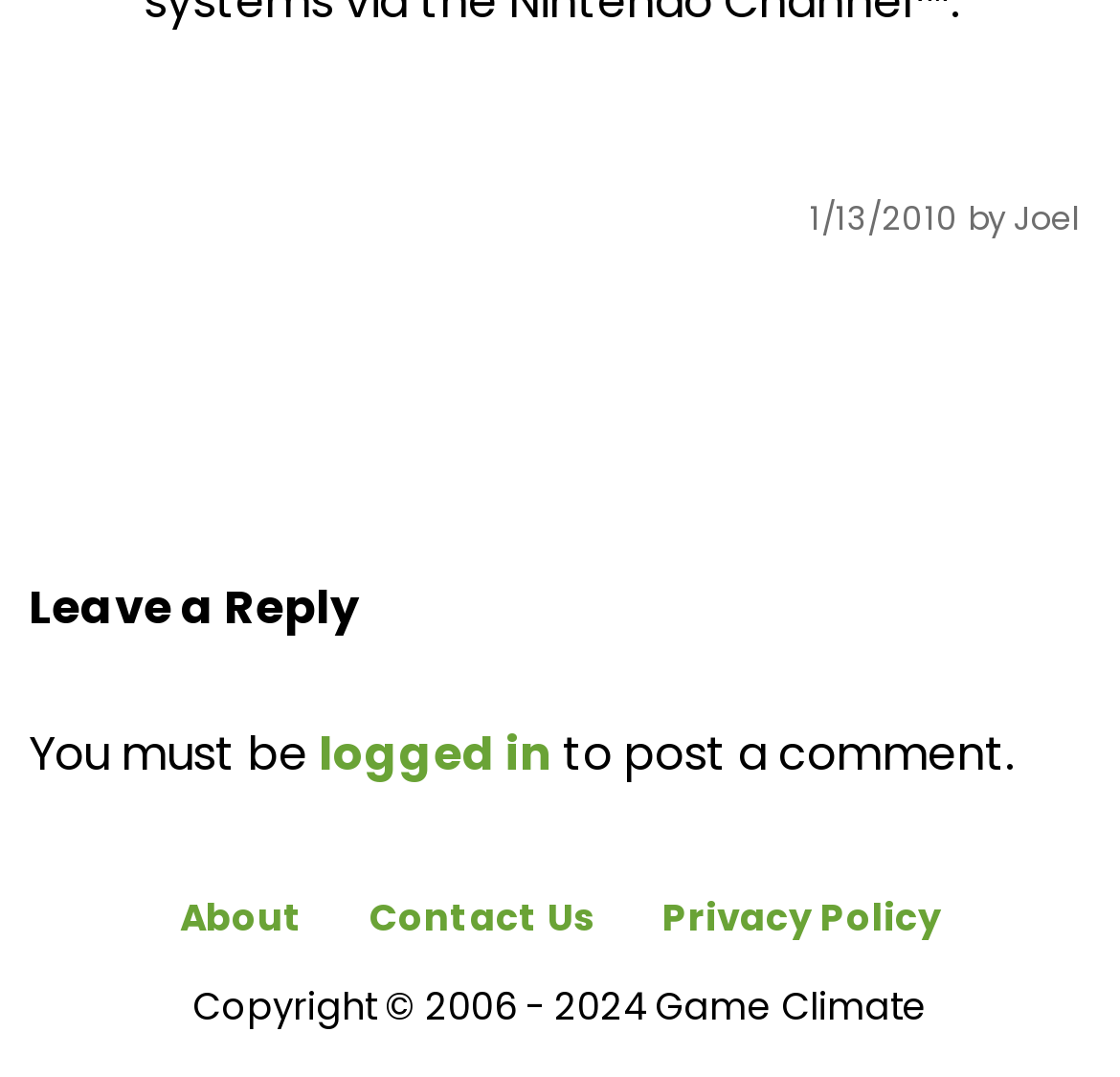Bounding box coordinates are specified in the format (top-left x, top-left y, bottom-right x, bottom-right y). All values are floating point numbers bounded between 0 and 1. Please provide the bounding box coordinate of the region this sentence describes: Privacy Policy

[0.591, 0.83, 0.84, 0.875]